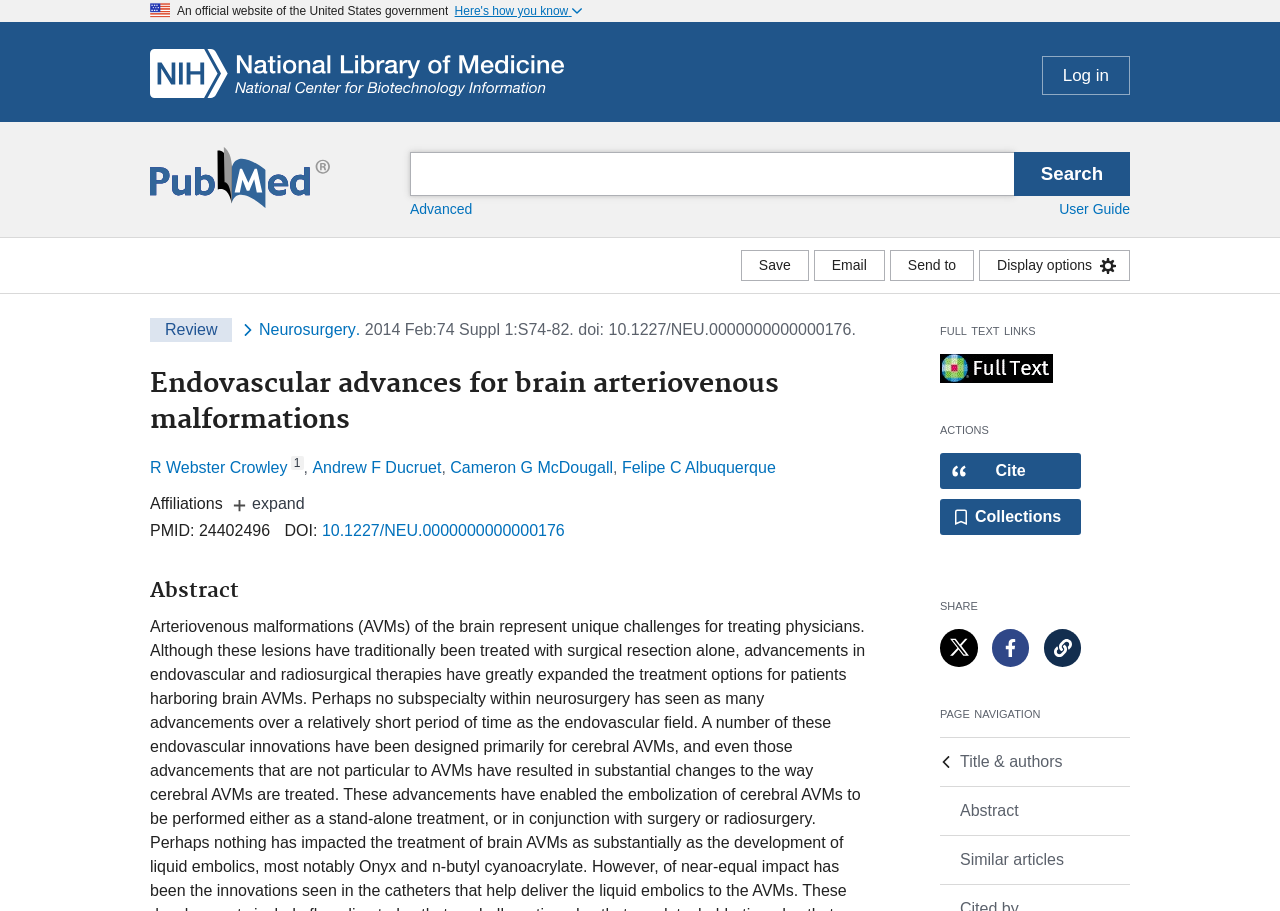What is the purpose of the 'Save' button?
Provide a fully detailed and comprehensive answer to the question.

The 'Save' button is located in the 'save, email, send to' region, and its purpose can be inferred as saving the article, possibly to a personal collection or for later reference.